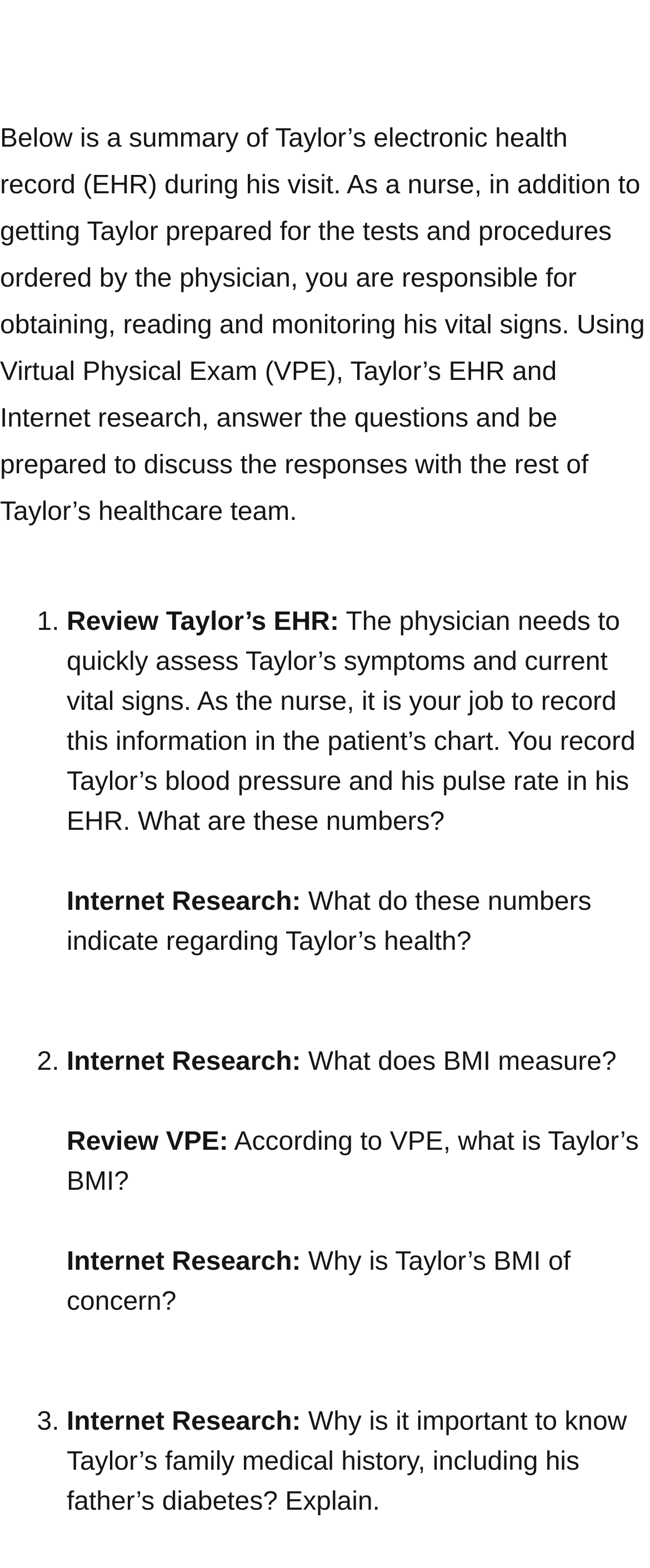What is the nurse's responsibility?
Based on the image, give a concise answer in the form of a single word or short phrase.

Obtaining vital signs